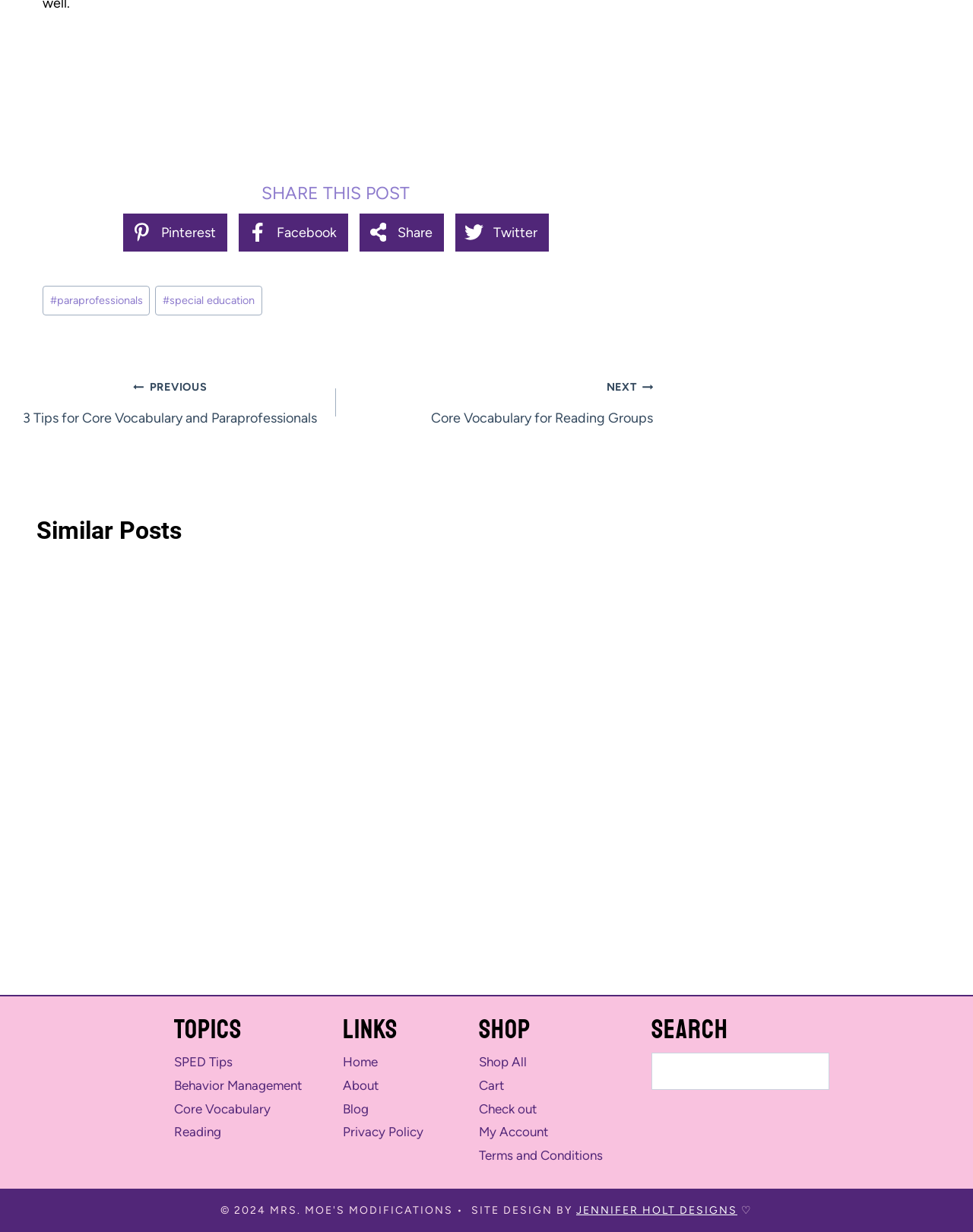Specify the bounding box coordinates of the area that needs to be clicked to achieve the following instruction: "View similar post 'The Number One Way to Teach Core Vocabulary'".

[0.038, 0.46, 0.222, 0.557]